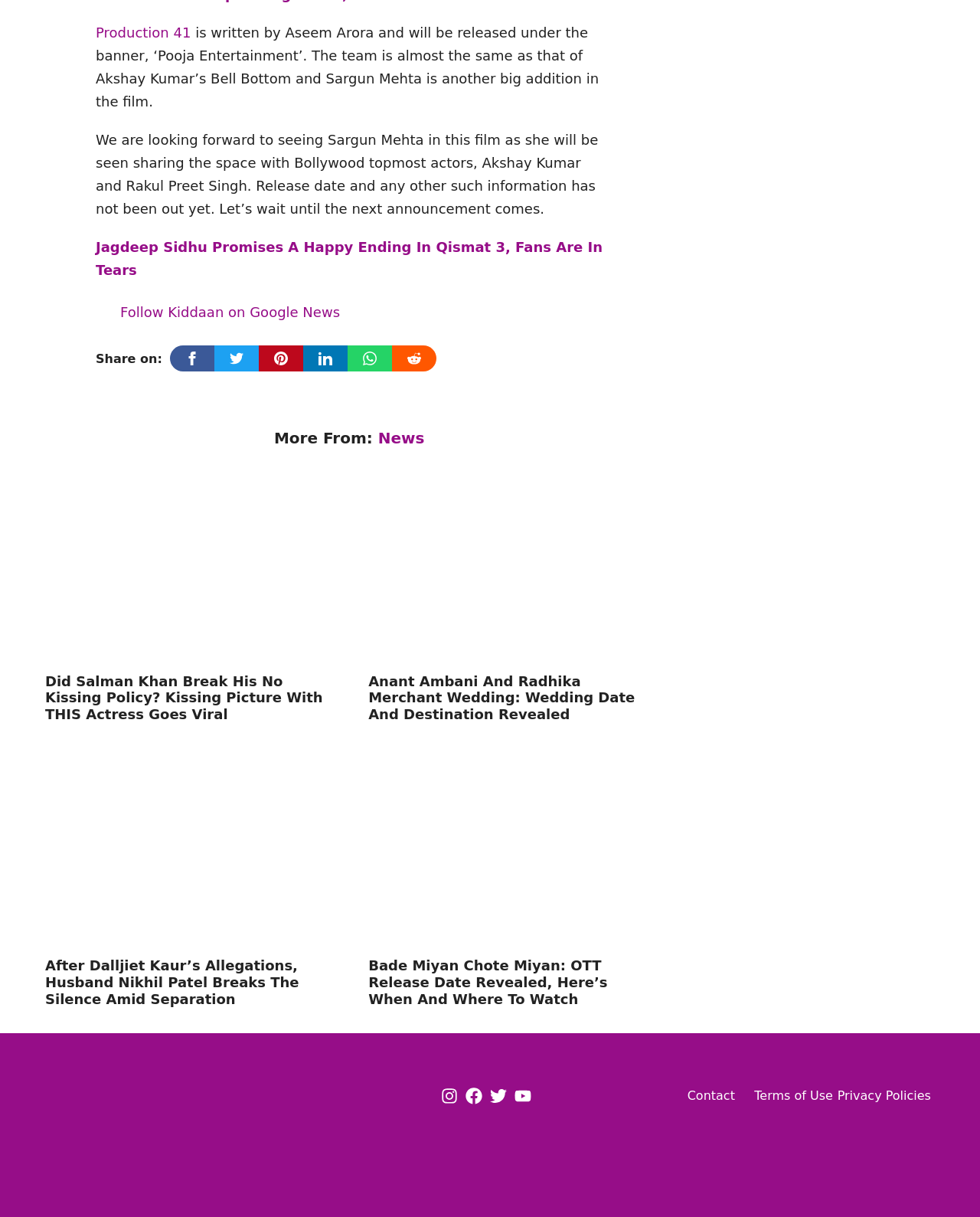What is the name of the film written by Aseem Arora?
Refer to the image and give a detailed answer to the question.

The answer can be found in the first StaticText element, which mentions 'Production 41' as the film written by Aseem Arora.